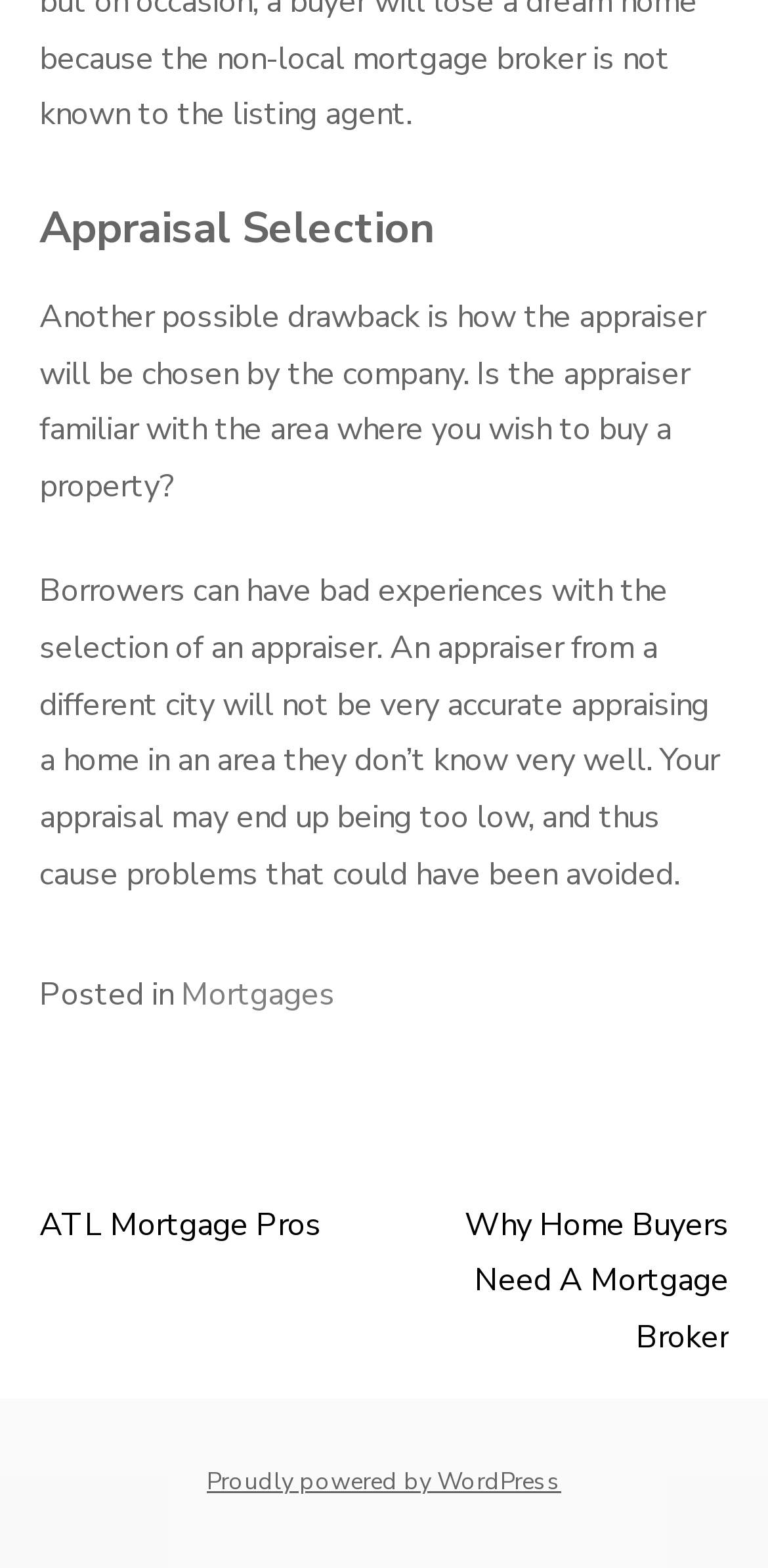What is the topic of the current article?
Refer to the screenshot and respond with a concise word or phrase.

Appraisal Selection